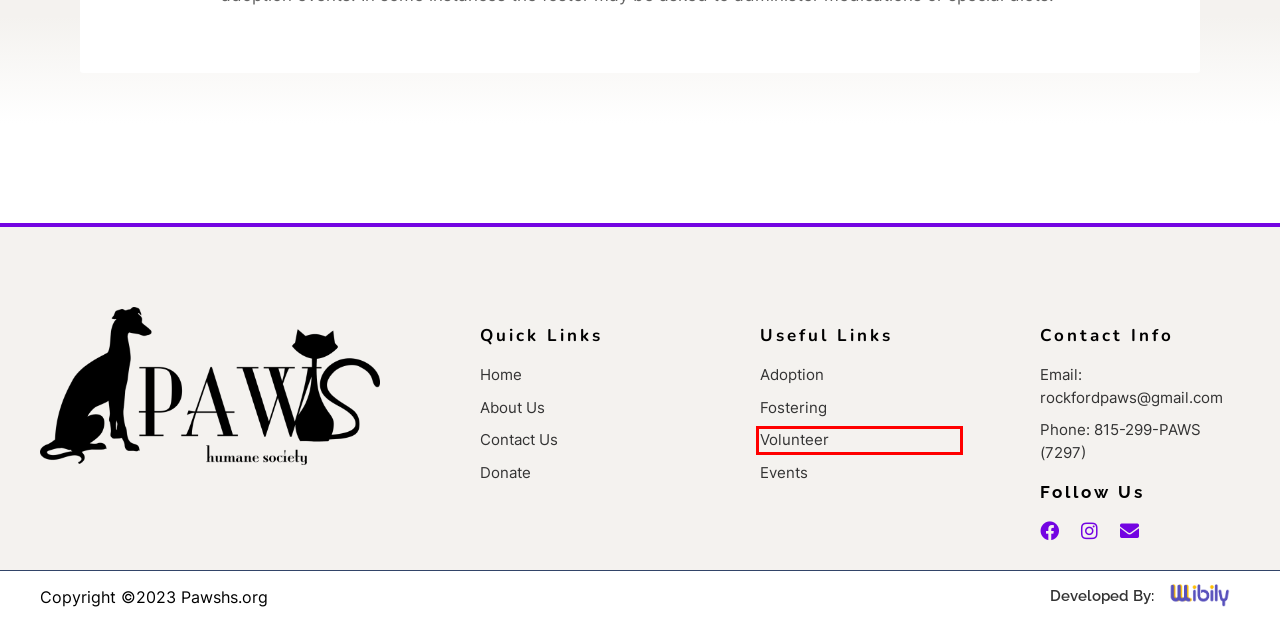You are provided with a screenshot of a webpage where a red rectangle bounding box surrounds an element. Choose the description that best matches the new webpage after clicking the element in the red bounding box. Here are the choices:
A. Adoption & Fostering
B. Contact Us
C. Adoption
D. Foster Application
E. Volunteer
F. About Us
G. Wibily - Web Development & Digital Agency
H. Events & Programs

E